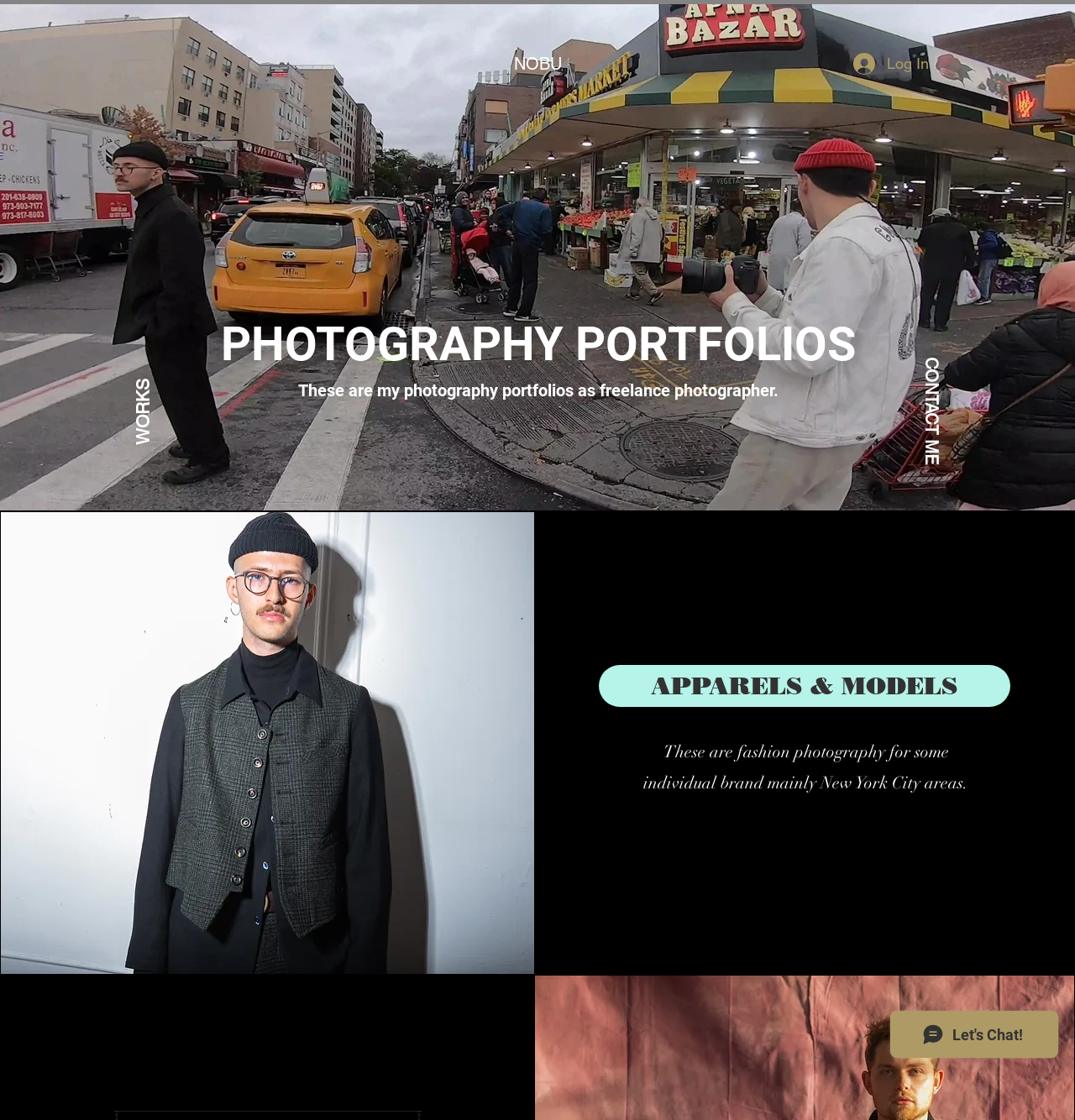Explain the webpage's design and content in an elaborate manner.

The webpage is a photography portfolio website for Nobuteru Hirata. At the top, there is a navigation menu with three links: "NOBU" on the left, "Log In" in the middle, and "CONTACT ME" on the right. The "Log In" button has a small icon next to it. Below the navigation menu, there are two main sections. On the left, there is a link to "WORKS" and a heading that reads "PHOTOGRAPHY PORTFOLIOS". Below the heading, there is a brief description of the photography portfolios, which are showcased as freelance photographer's work.

On the right side of the "WORKS" link, there is a large image that takes up most of the screen, which is a photography portfolio titled "KZY Fall goods shooting-18.jpg". Below the image, there is a link to "APPARELS & MODELS" and a brief description of the fashion photography work, mainly focused on individual brands in New York City areas. At the very bottom of the page, there is a Wix Chat iframe that takes up about a quarter of the screen width.